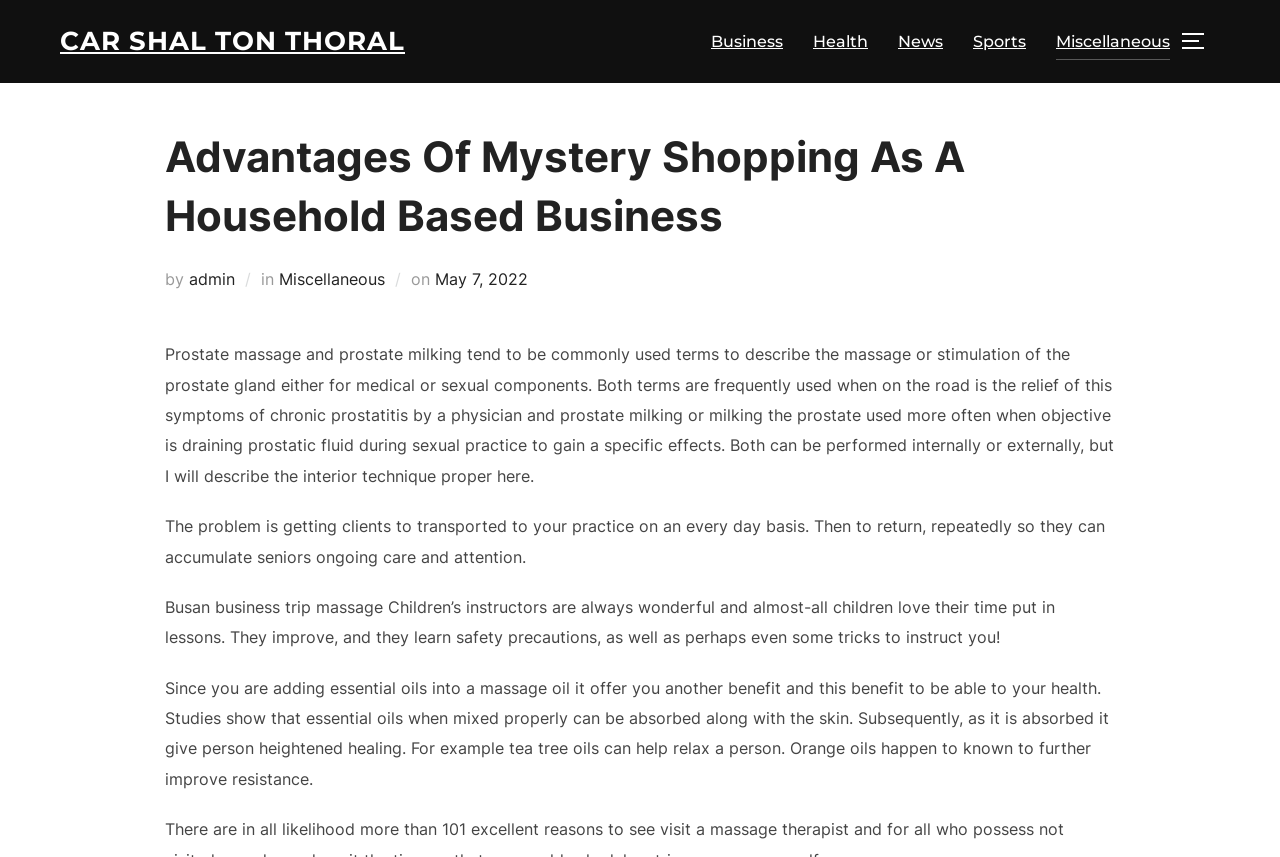Give a one-word or short phrase answer to this question: 
How many links are in the top horizontal menu?

5